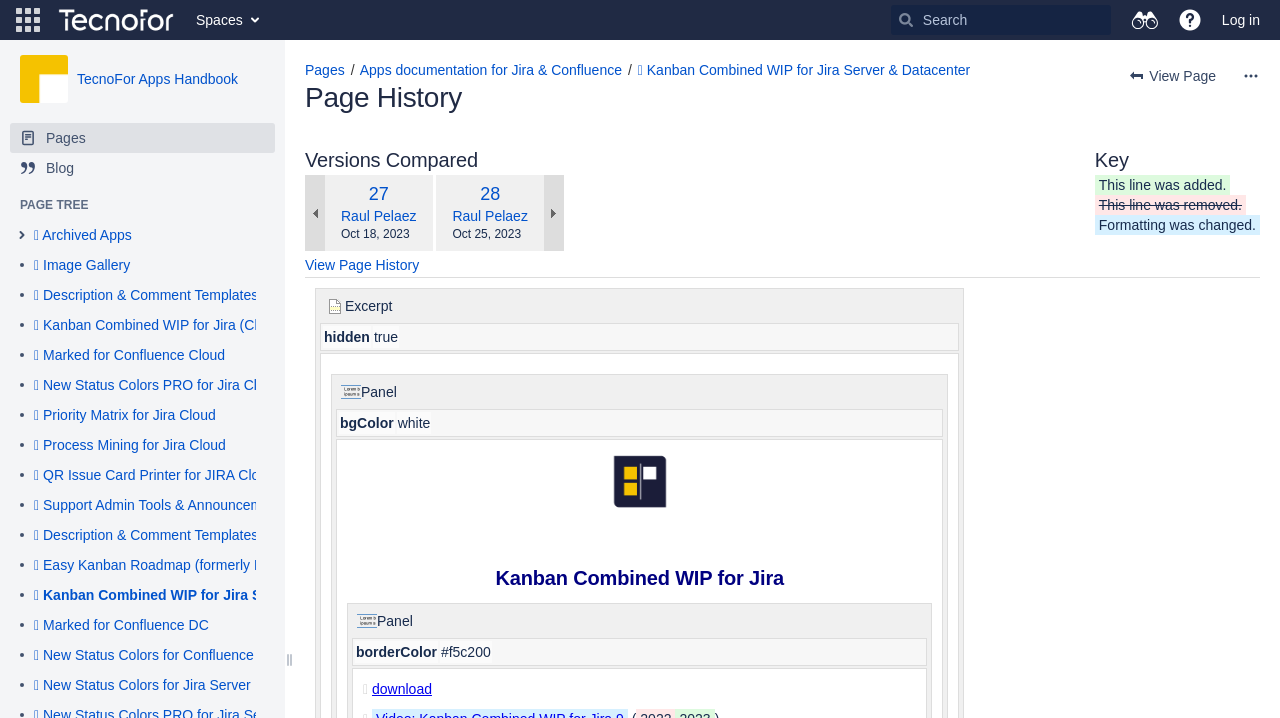Please pinpoint the bounding box coordinates for the region I should click to adhere to this instruction: "Go to home page".

[0.036, 0.0, 0.145, 0.056]